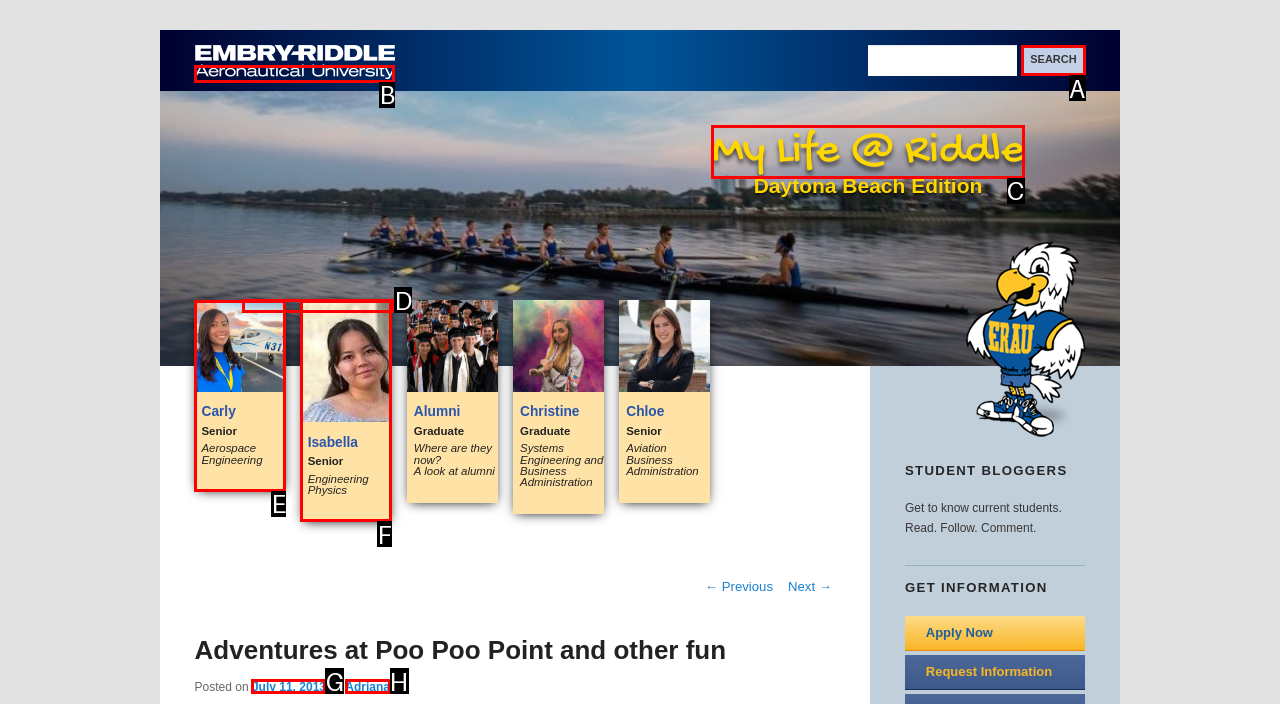Determine which letter corresponds to the UI element to click for this task: Visit My Life @ Riddle
Respond with the letter from the available options.

C